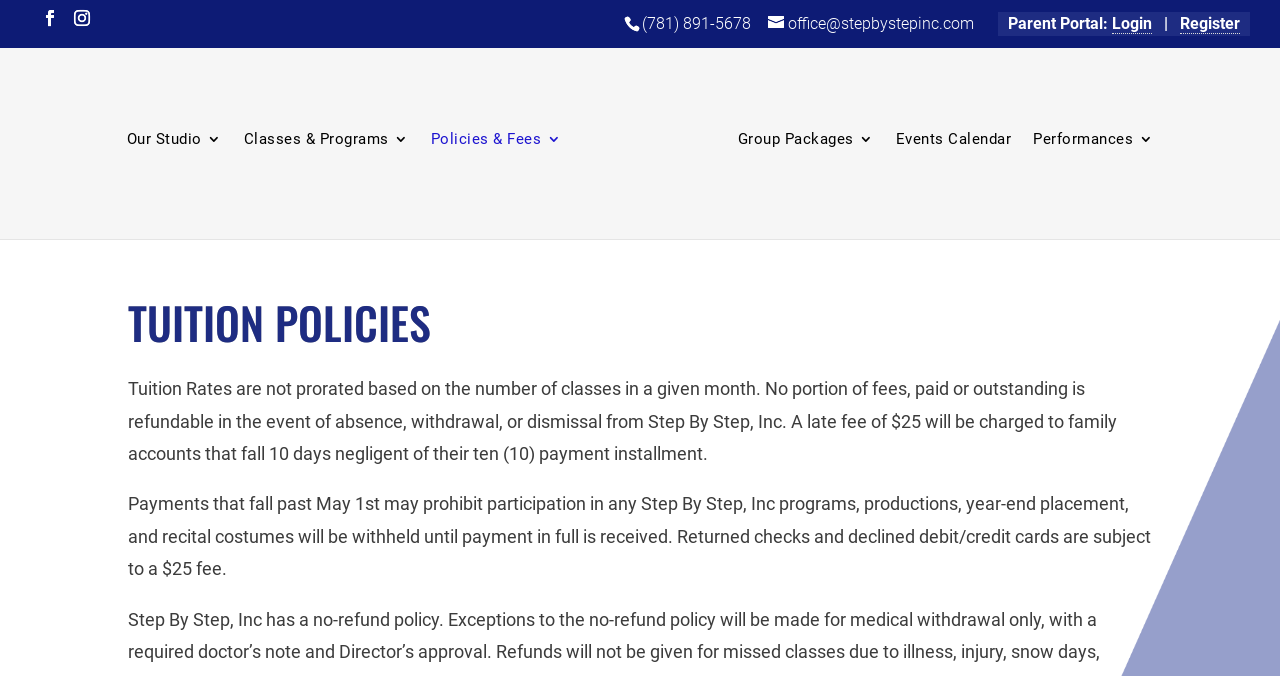Create a detailed narrative describing the layout and content of the webpage.

The webpage is about Tuition Policies of Waltham Dance Studio, Step By Step. At the top, there is a header section with the studio's contact information, including a phone number and email address, as well as links to the Parent Portal, Login, and Register. 

Below the header, there are social media links, represented by icons, on the left side. On the right side, there is a navigation menu with links to different sections of the website, including Our Studio, Classes & Programs, Policies & Fees, Group Packages, Events Calendar, and Performances. 

The main content of the page is divided into three sections, each describing a tuition policy. The first section has a heading "TUITION POLICIES" and explains that tuition rates are not prorated based on the number of classes in a month, and that no portion of fees is refundable in case of absence, withdrawal, or dismissal. 

The second section explains the late fee policy, stating that a $25 fee will be charged to family accounts that fall 10 days behind on their payment installment. It also mentions that payments made after May 1st may prohibit participation in certain programs and productions.

The third section outlines the no-refund policy, with an exception for medical withdrawal with a doctor's note and Director's approval.